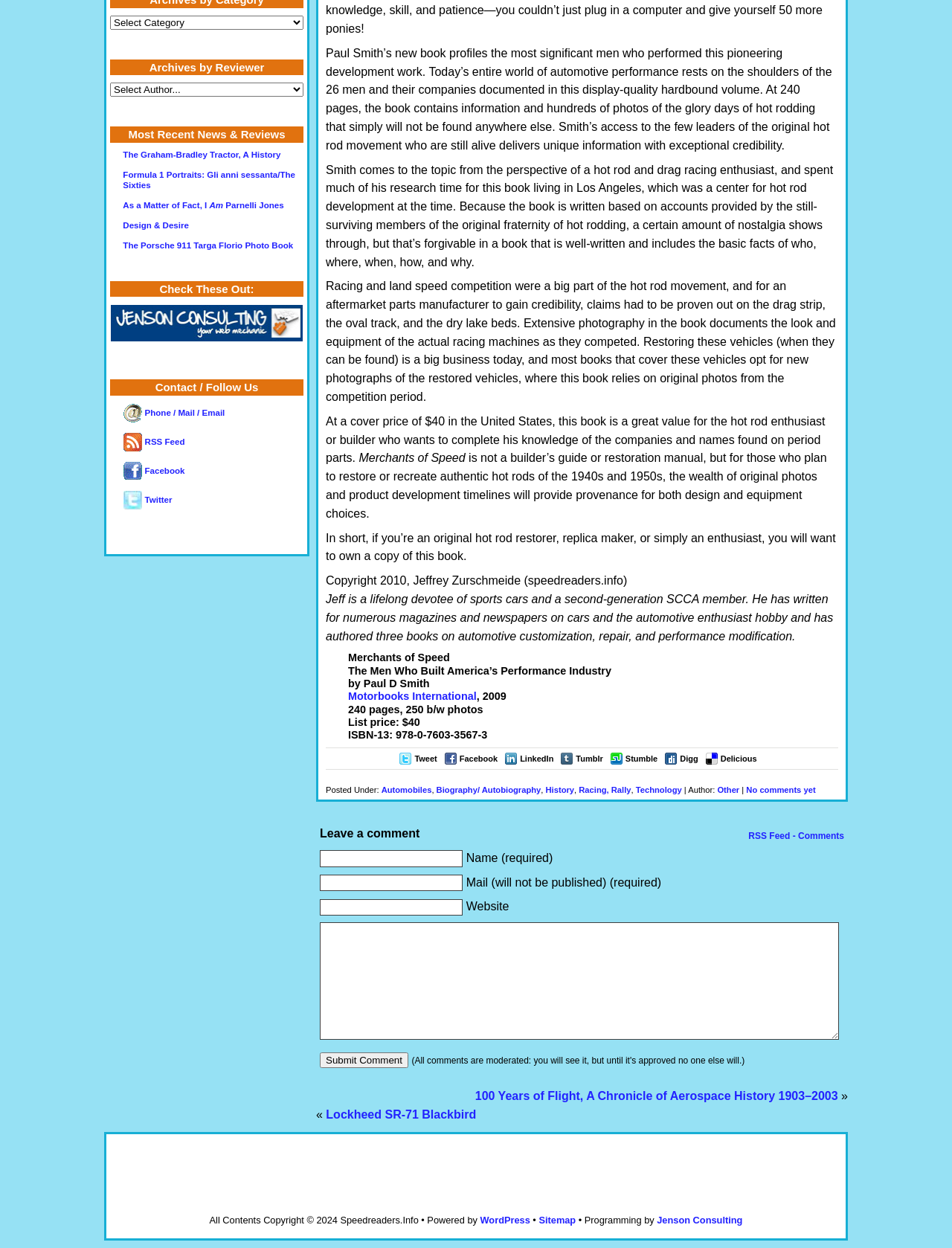Extract the bounding box coordinates for the HTML element that matches this description: "parent_node: Name (required) name="author"". The coordinates should be four float numbers between 0 and 1, i.e., [left, top, right, bottom].

[0.336, 0.681, 0.486, 0.695]